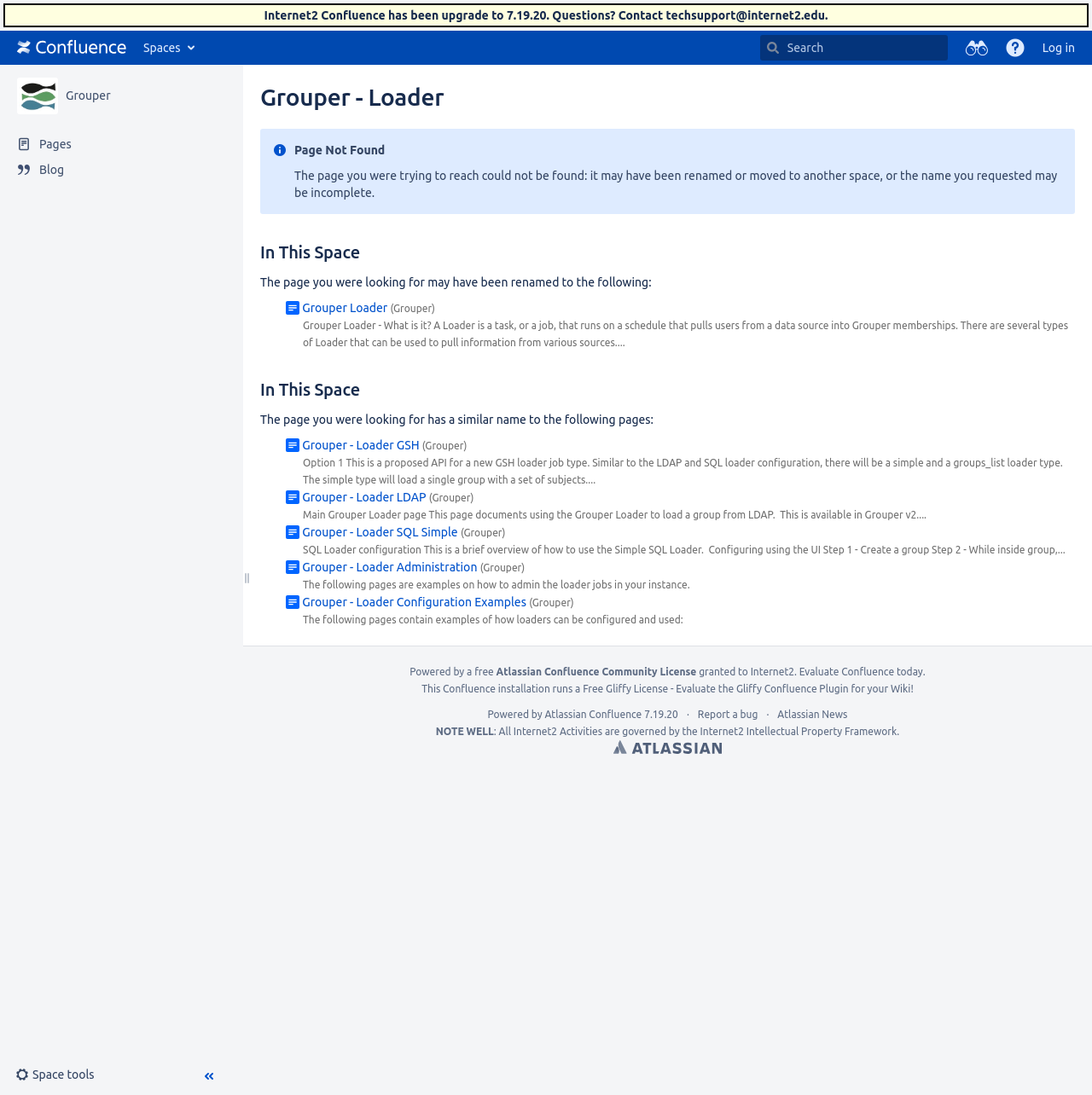Identify the bounding box coordinates for the region to click in order to carry out this instruction: "configure space tools". Provide the coordinates using four float numbers between 0 and 1, formatted as [left, top, right, bottom].

[0.005, 0.97, 0.107, 0.993]